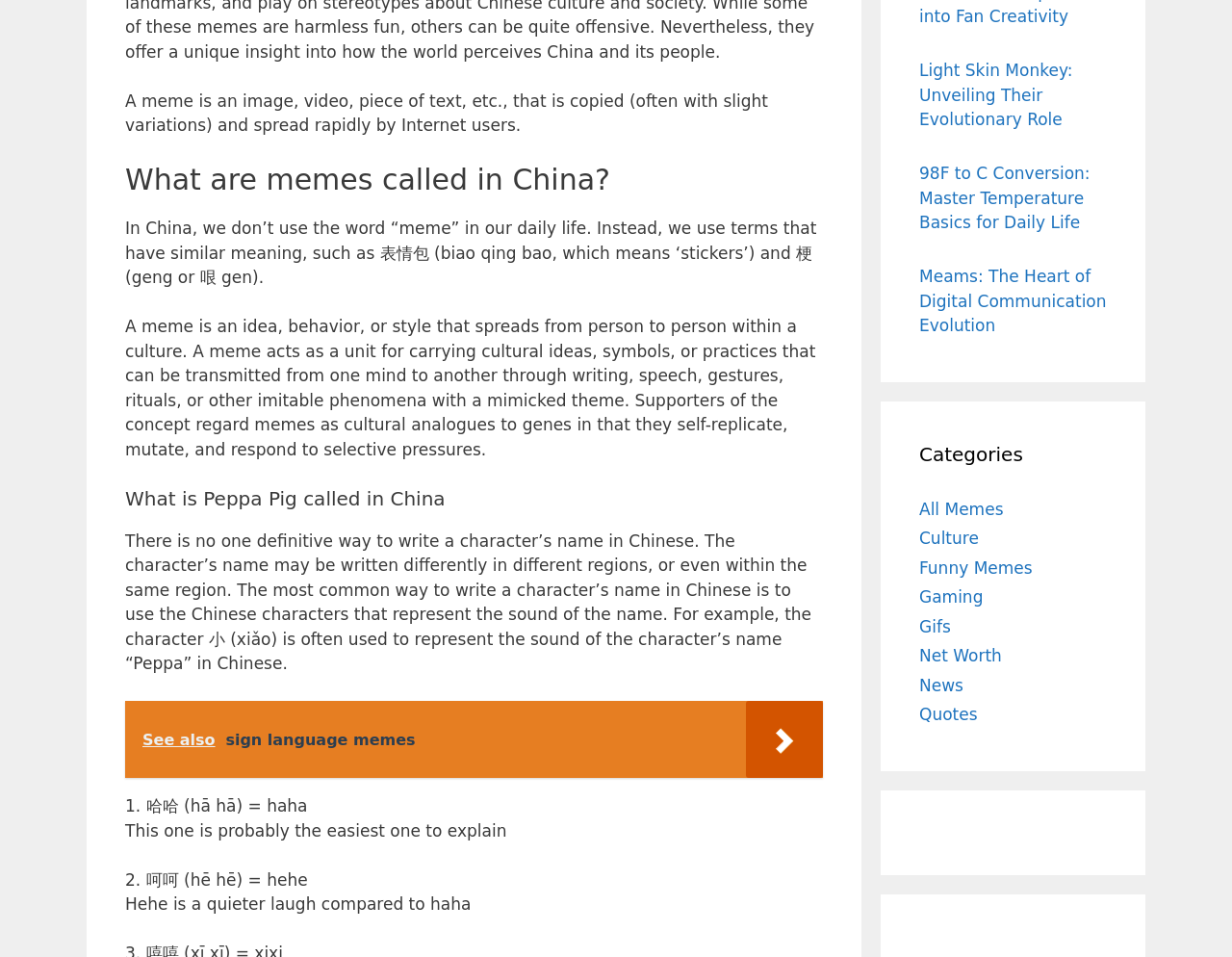For the following element description, predict the bounding box coordinates in the format (top-left x, top-left y, bottom-right x, bottom-right y). All values should be floating point numbers between 0 and 1. Description: Culture

[0.746, 0.552, 0.794, 0.572]